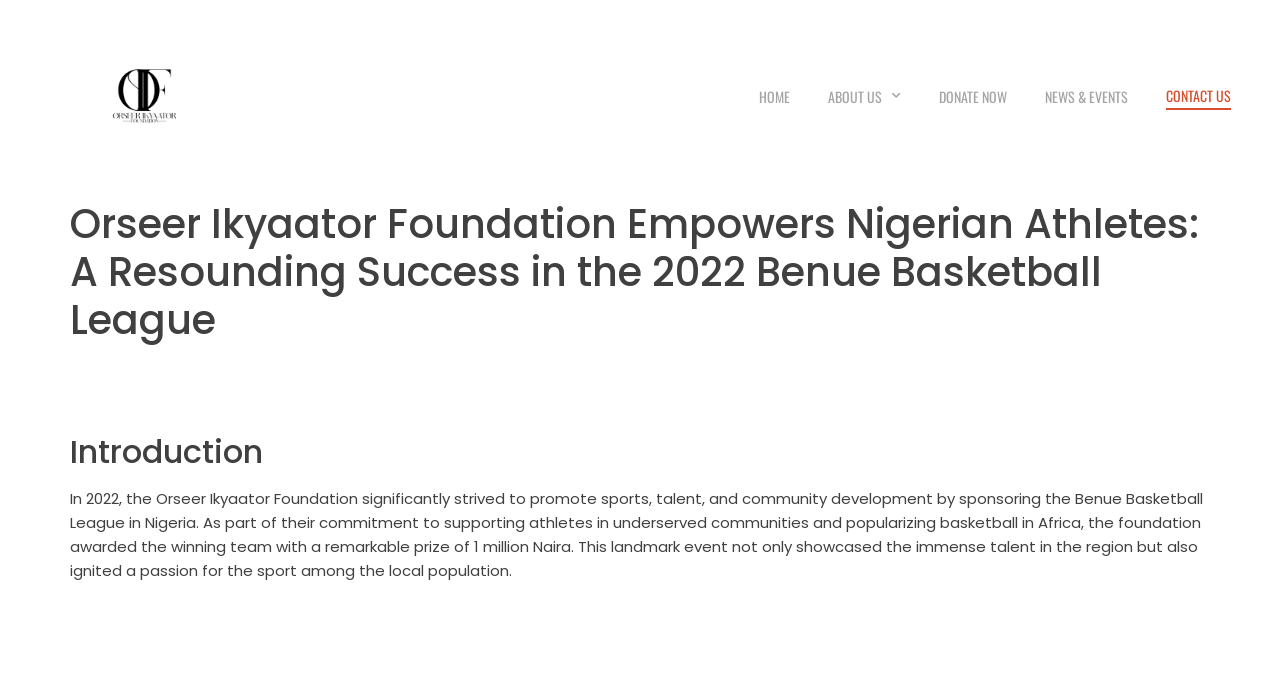What is the name of the league sponsored by the foundation? Using the information from the screenshot, answer with a single word or phrase.

Benue Basketball League